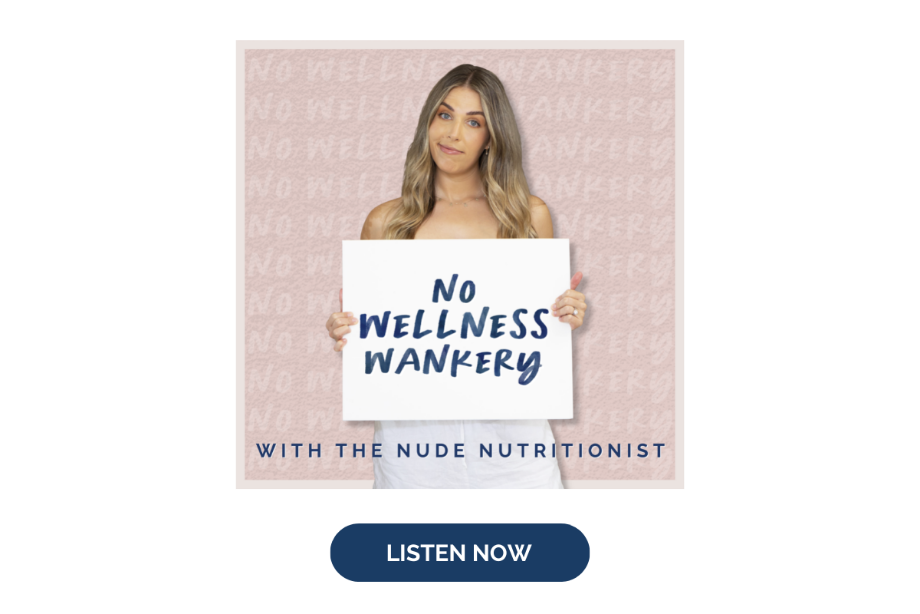Give a thorough explanation of the elements present in the image.

The image features a confident individual holding a sign that reads "NO WELLNESS WANKERY," encapsulating a bold message against superficial wellness trends. The background is adorned with a soft, muted pattern that reinforces the theme, while the individual, with long hair and a casual outfit, appears inviting and approachable. Below the image, the caption states "with the nude nutritionist," emphasizing a straightforward and honest approach to nutrition and wellness. A prominent button invites viewers to "LISTEN NOW," encouraging them to engage with the podcast content and explore deeper discussions on wellness and body positivity. This visual stands as a strong representation of rejecting quick-fix wellness solutions and promotes a more genuine journey towards health.